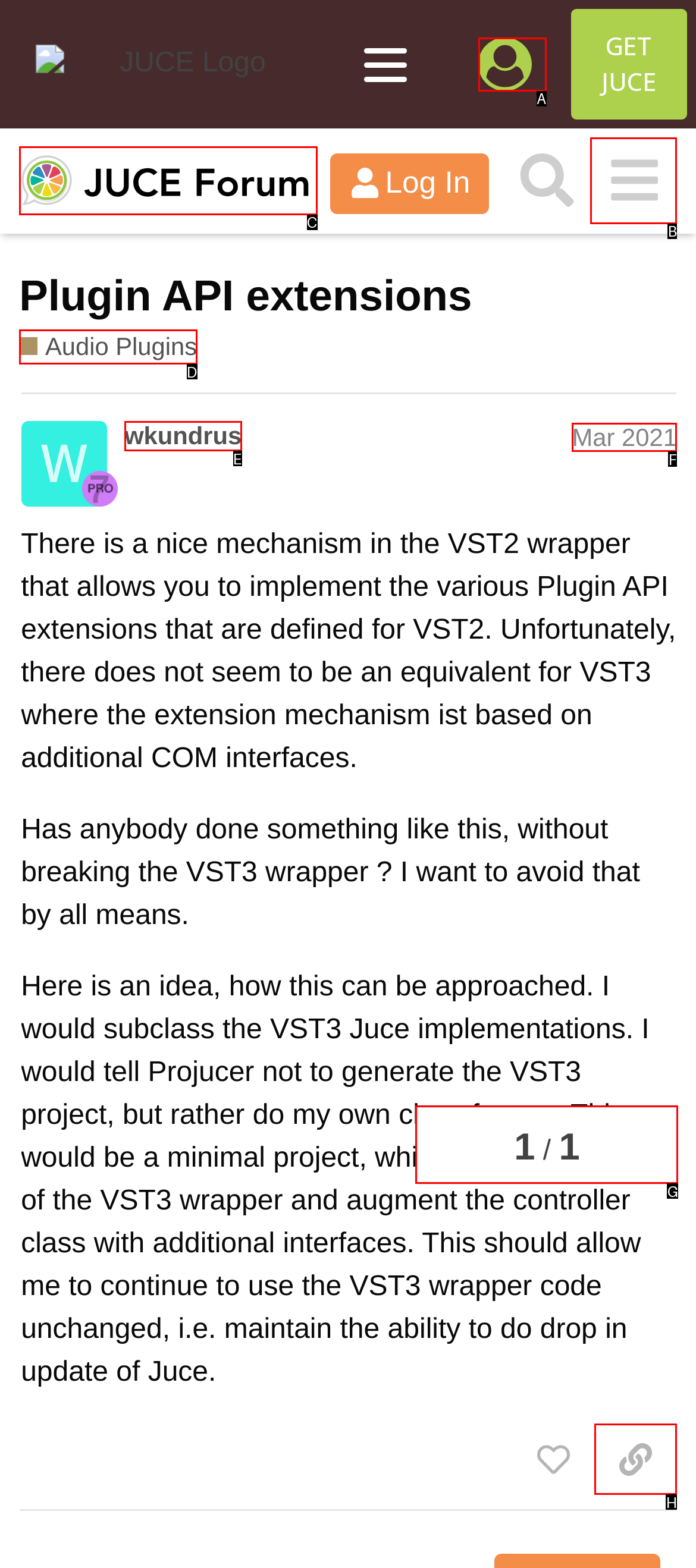Identify the correct HTML element to click for the task: View the topic progress. Provide the letter of your choice.

G